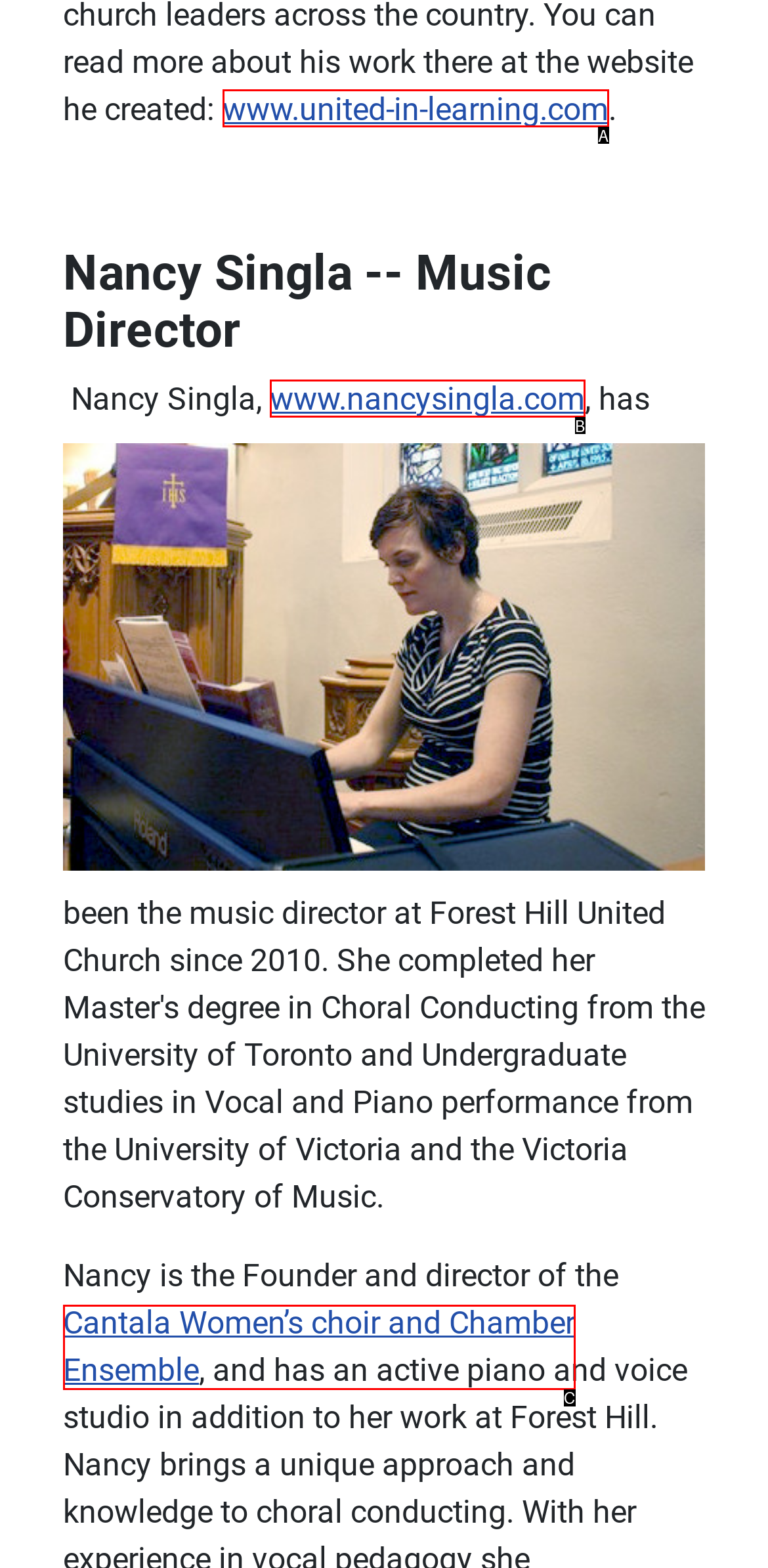Find the option that matches this description: www.nancysingla.com
Provide the matching option's letter directly.

B